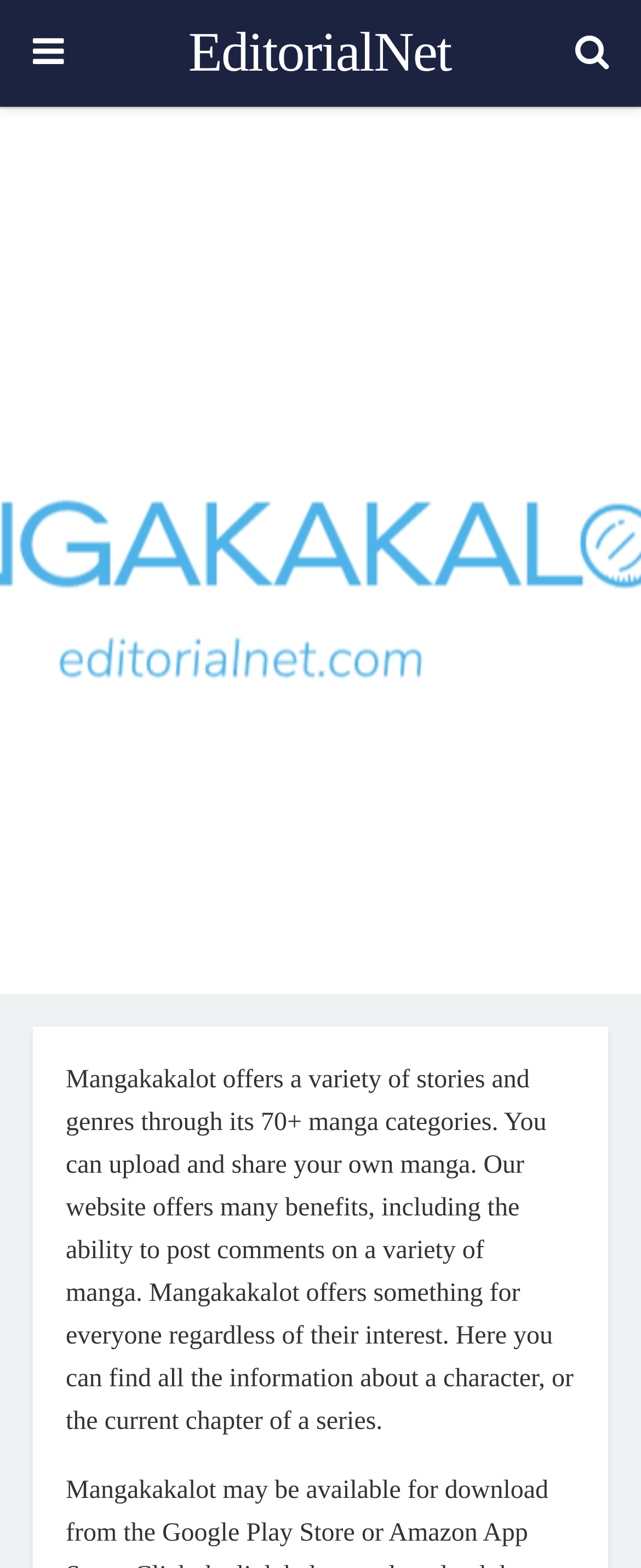Look at the image and write a detailed answer to the question: 
What can users do on the website?

I read the text 'You can upload and share your own manga.' which suggests that users can upload and share their own manga on the website.